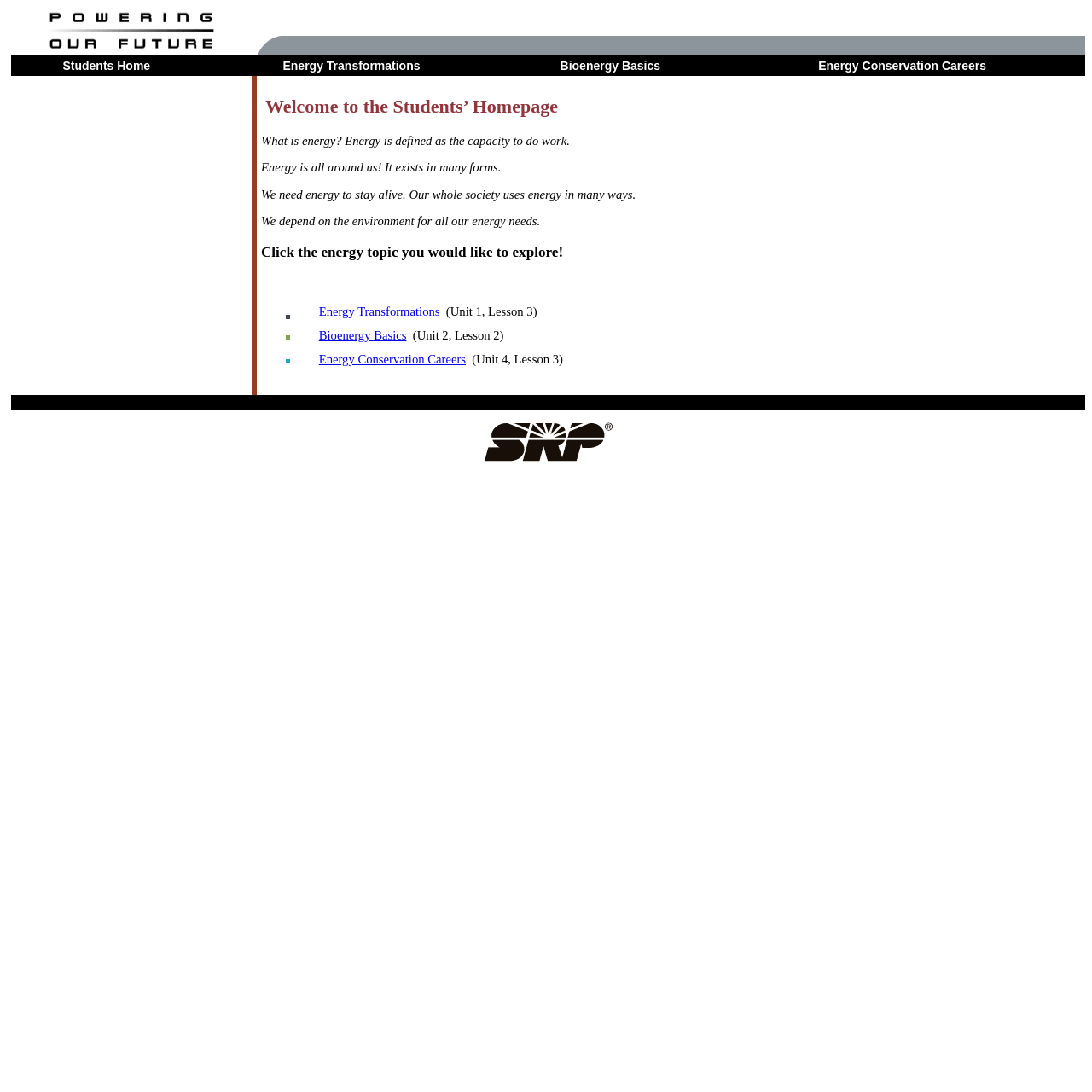Provide the bounding box coordinates for the UI element that is described as: "Energy Conservation Careers".

[0.749, 0.051, 0.903, 0.07]